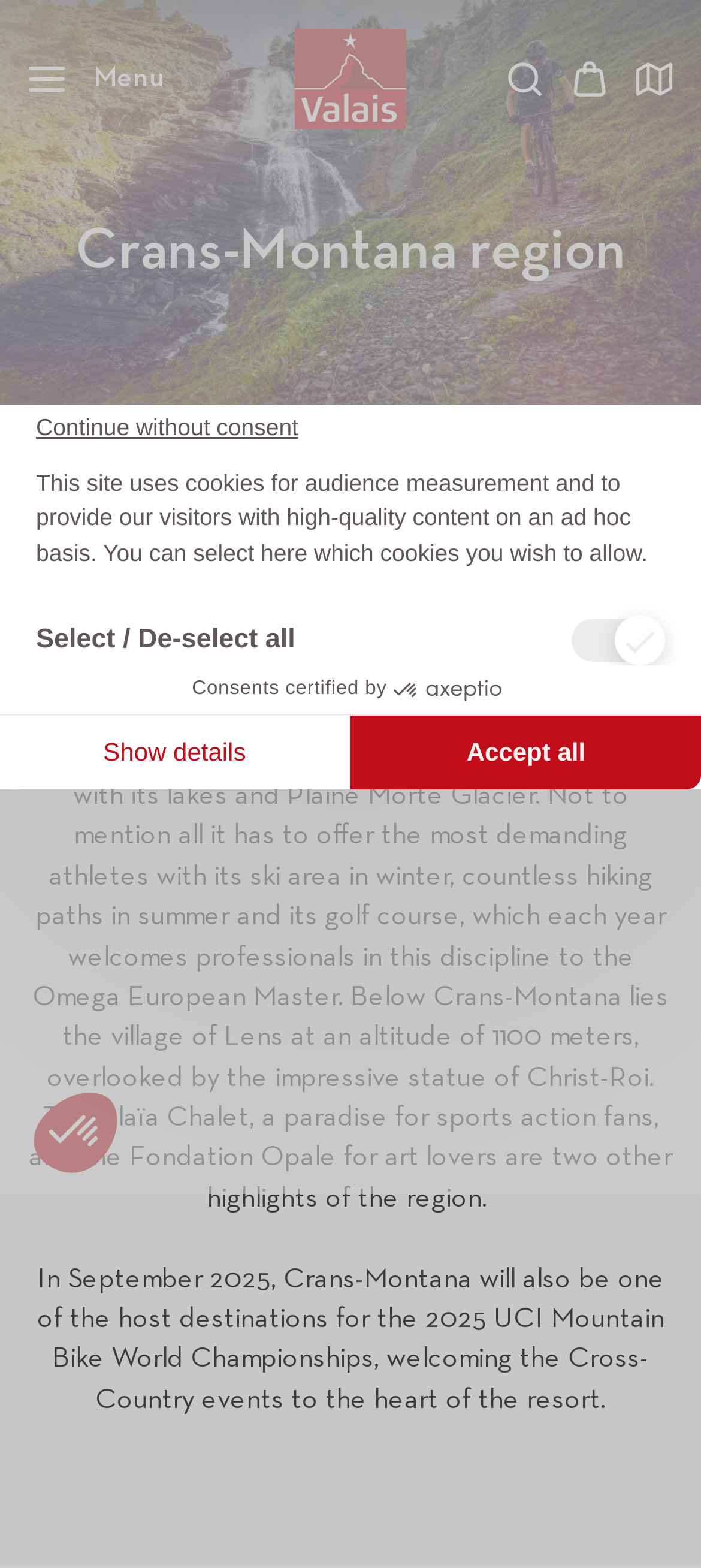Predict the bounding box of the UI element based on the description: "parent_node: Axeptio consent name="axeptio_cookies_valais-en_accept" value="0"". The coordinates should be four float numbers between 0 and 1, formatted as [left, top, right, bottom].

[0.631, 0.37, 0.664, 0.385]